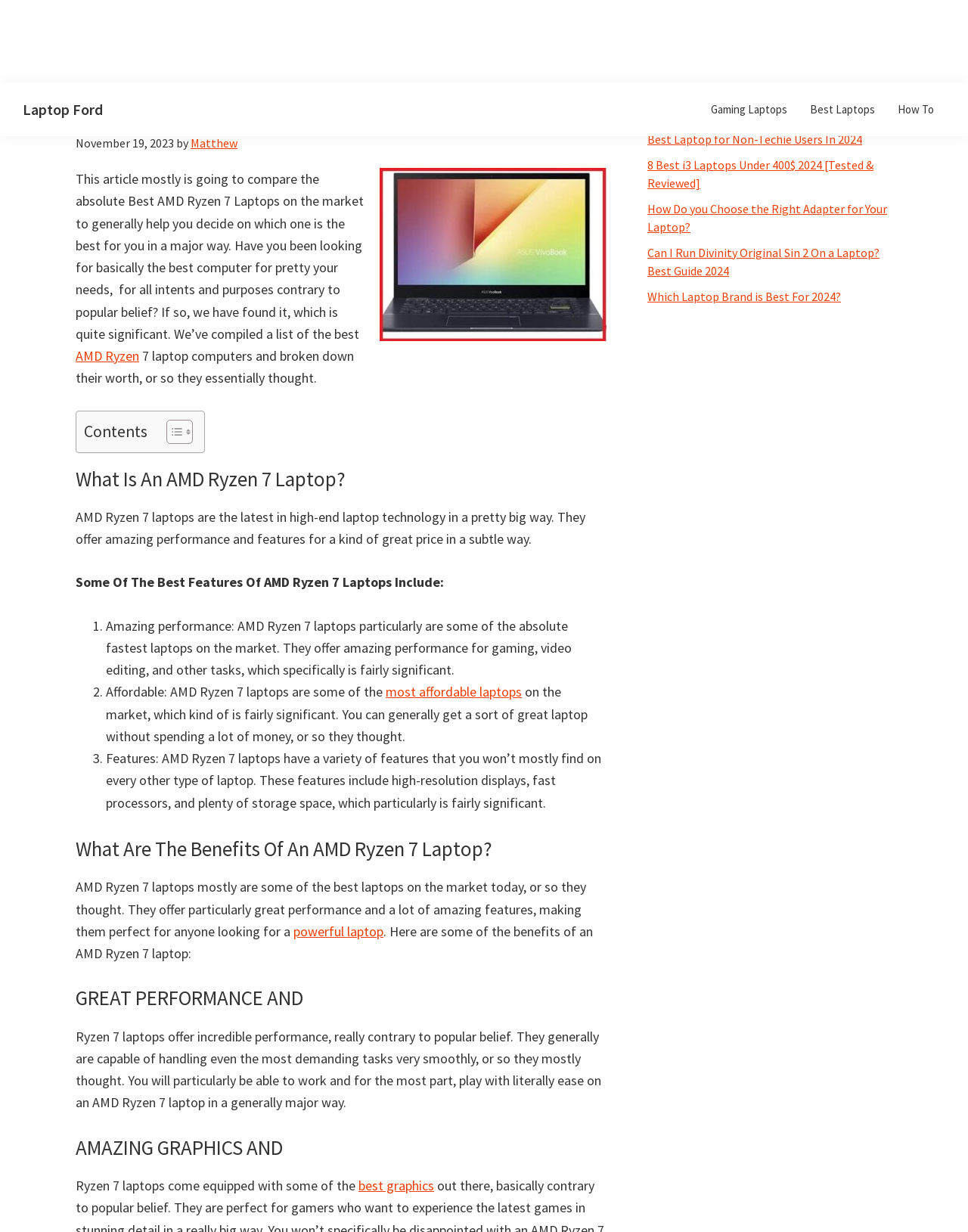What is the topic of this article?
Can you provide a detailed and comprehensive answer to the question?

The topic of this article can be determined by looking at the main heading 'Top 7 Best AMD Ryzen 7 Laptops In 2024' and the content of the article, which compares and discusses the best AMD Ryzen 7 laptops on the market.